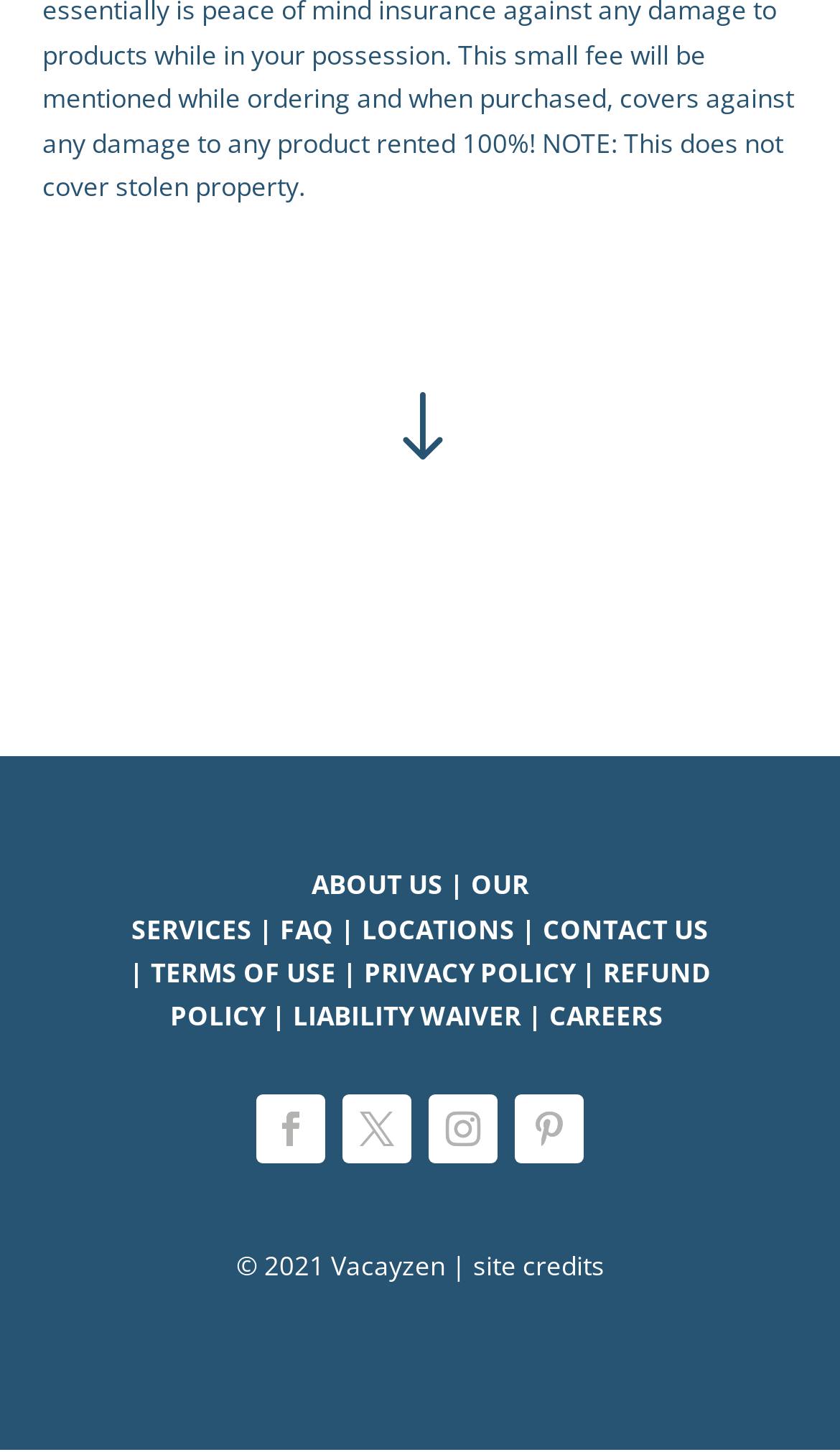How many links are in the footer?
Look at the webpage screenshot and answer the question with a detailed explanation.

I counted the number of link elements in the footer section of the webpage, which are 'ABOUT US', 'OUR SERVICES', 'FAQ', 'LOCATIONS', 'CONTACT US', 'TERMS OF USE', 'PRIVACY POLICY', 'REFUND POLICY', 'LIABILITY WAIVER', 'CAREERS', and four social media links.